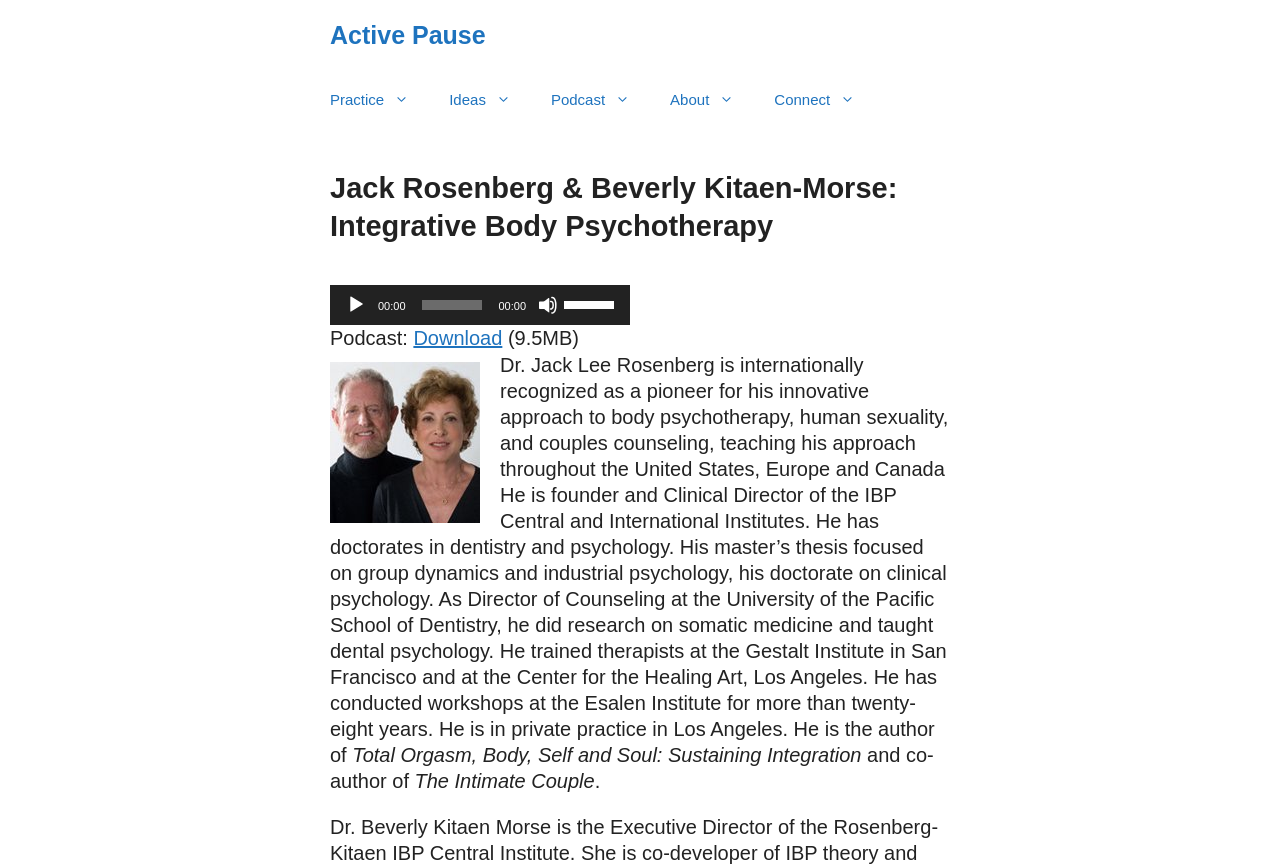Pinpoint the bounding box coordinates of the area that must be clicked to complete this instruction: "Click the 'Practice' link".

[0.242, 0.081, 0.335, 0.15]